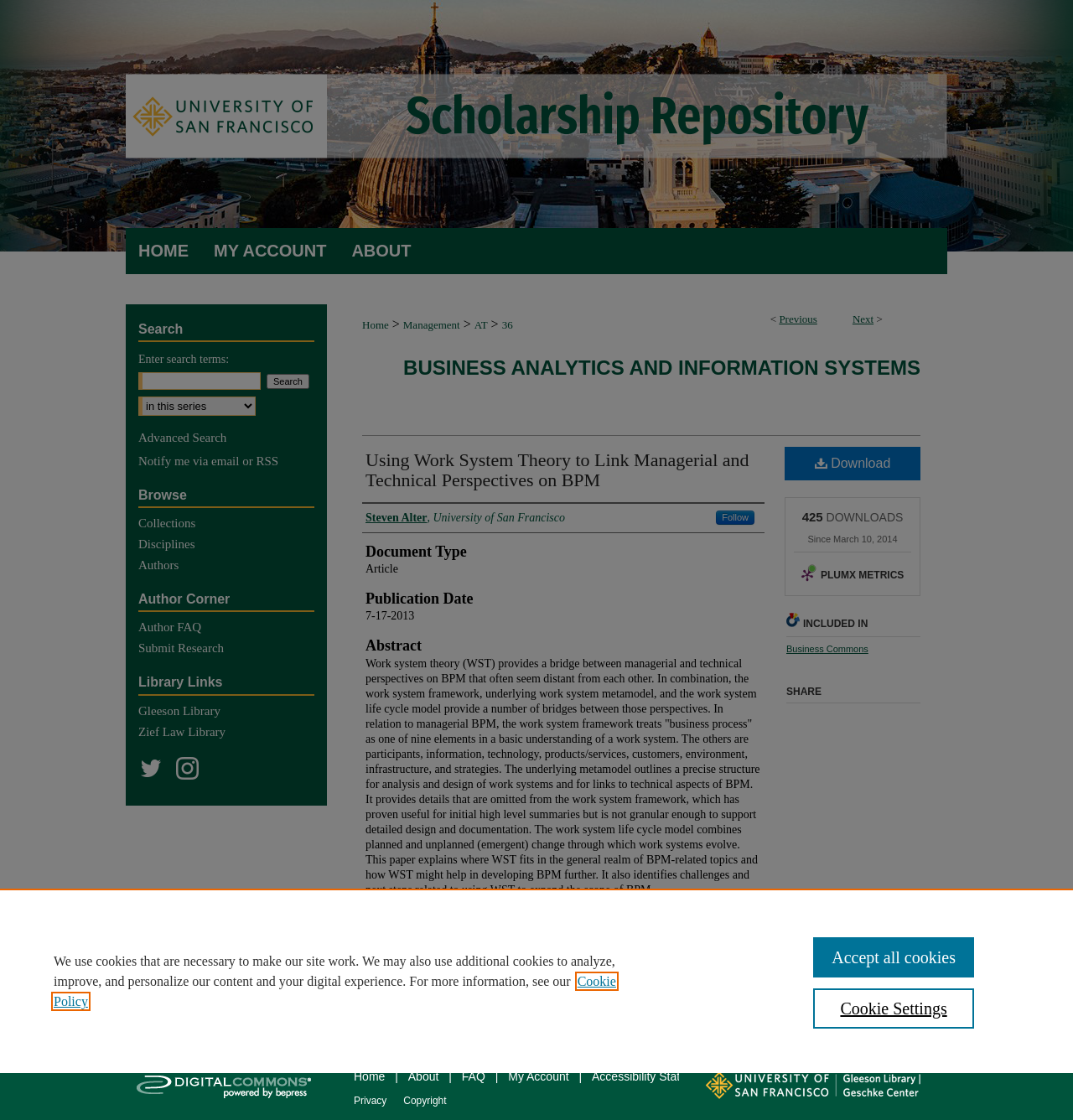Provide your answer to the question using just one word or phrase: Who is the author of the article?

Steven Alter